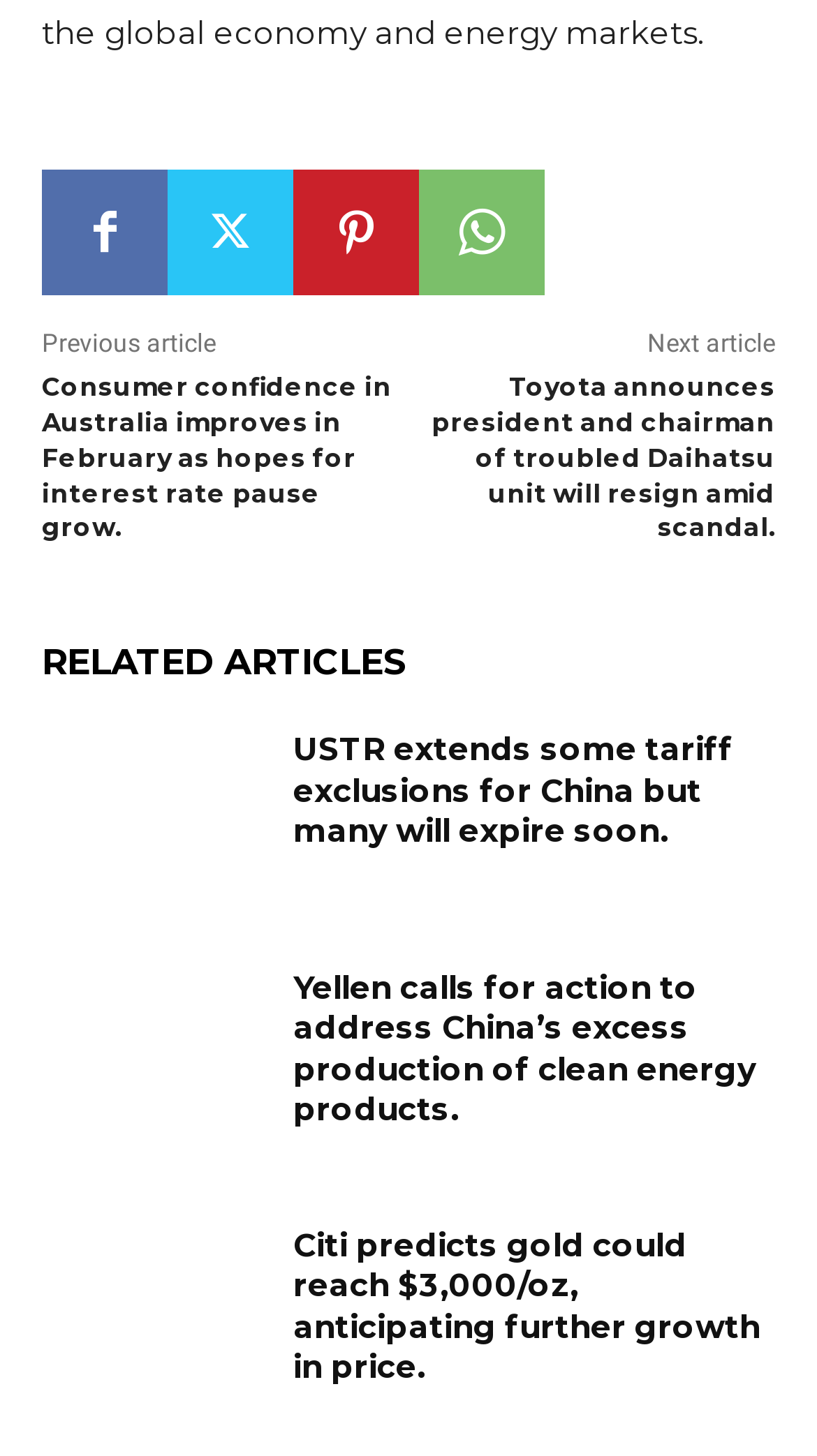What is the title of the second related article?
Using the image, give a concise answer in the form of a single word or short phrase.

Toyota announces president and chairman of troubled Daihatsu unit will resign amid scandal.